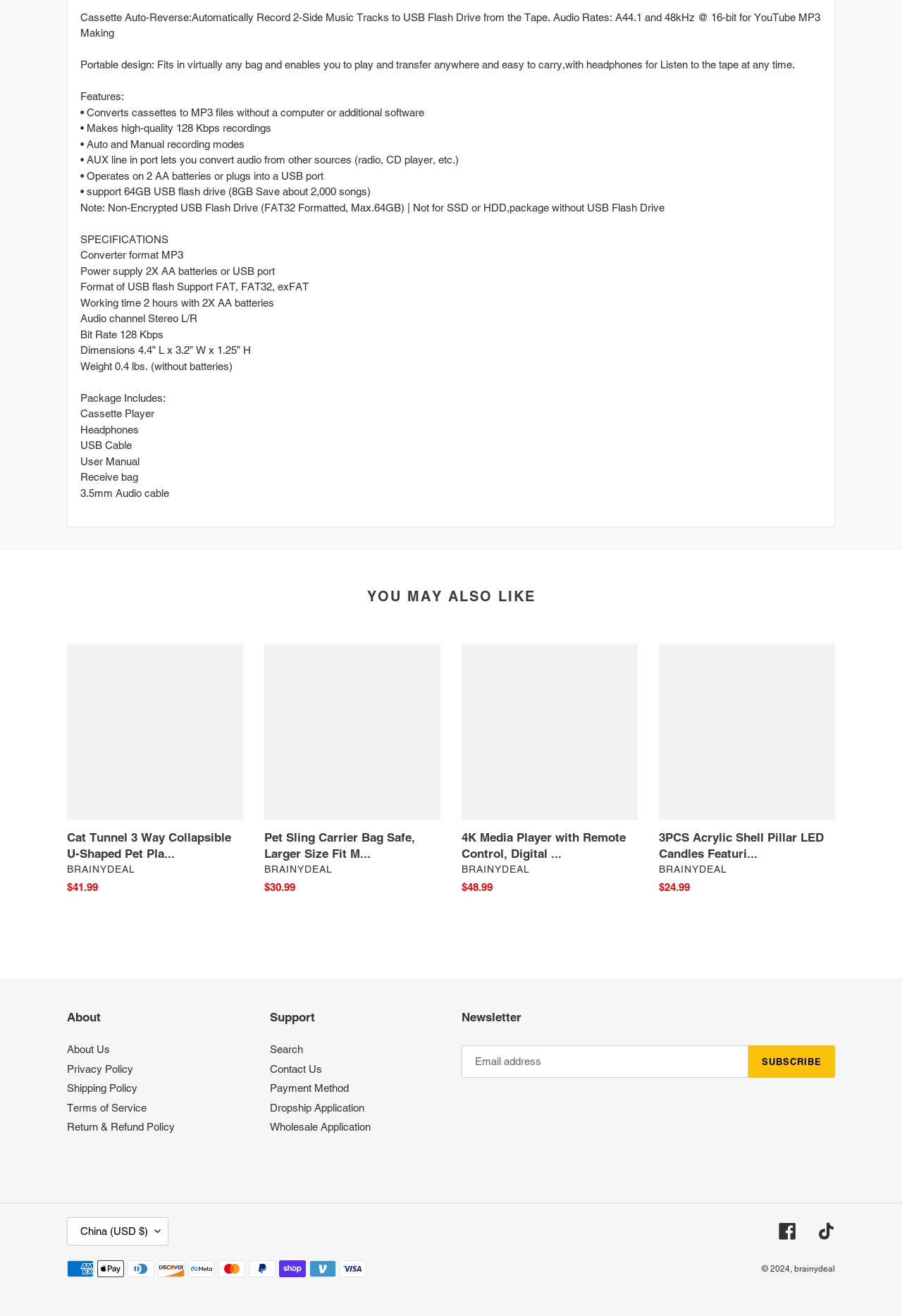How many products are listed under 'YOU MAY ALSO LIKE'?
Utilize the image to construct a detailed and well-explained answer.

The number of products listed under 'YOU MAY ALSO LIKE' is obtained by counting the link elements with descriptions of different products, which are four in total.